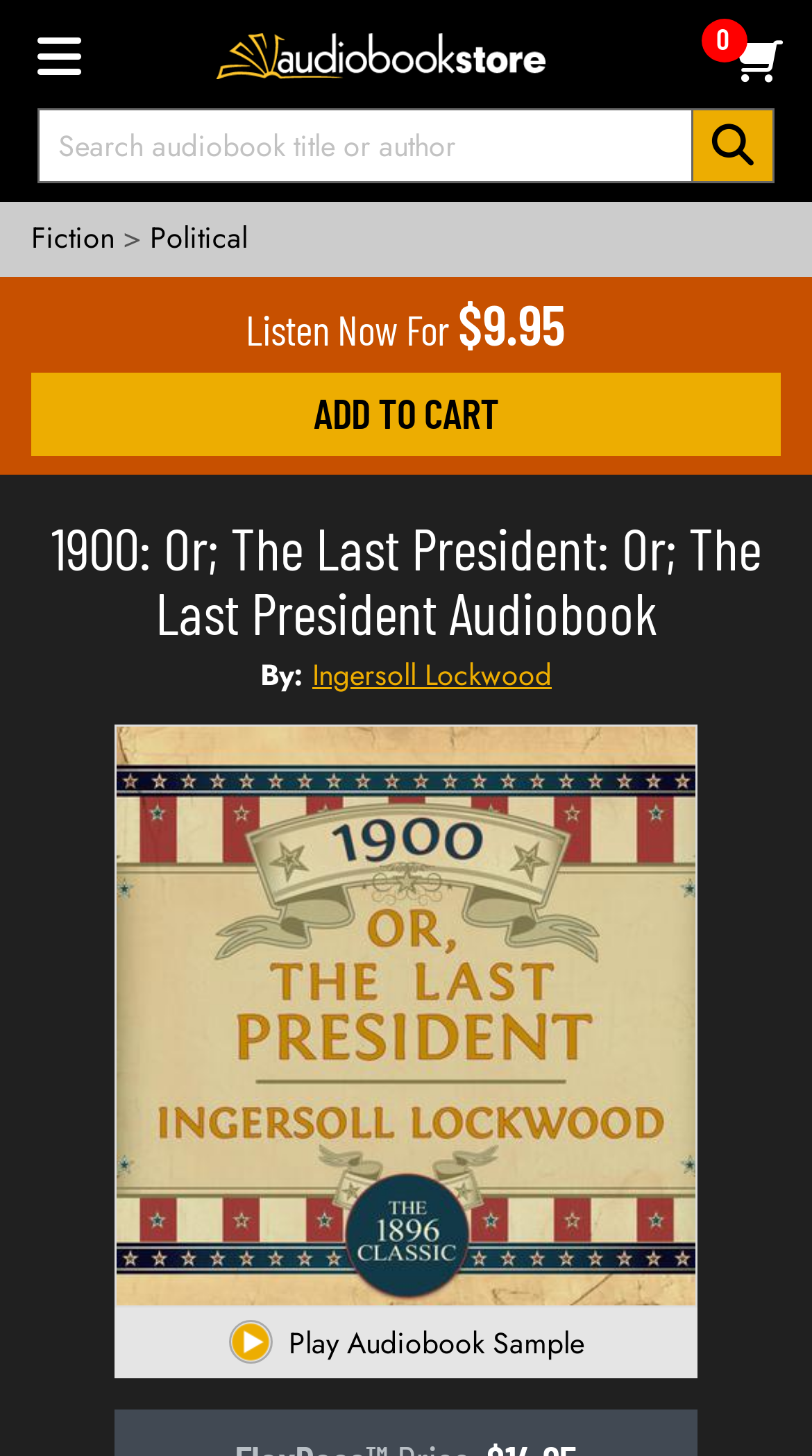Determine the bounding box coordinates of the area to click in order to meet this instruction: "Read the documentation".

None